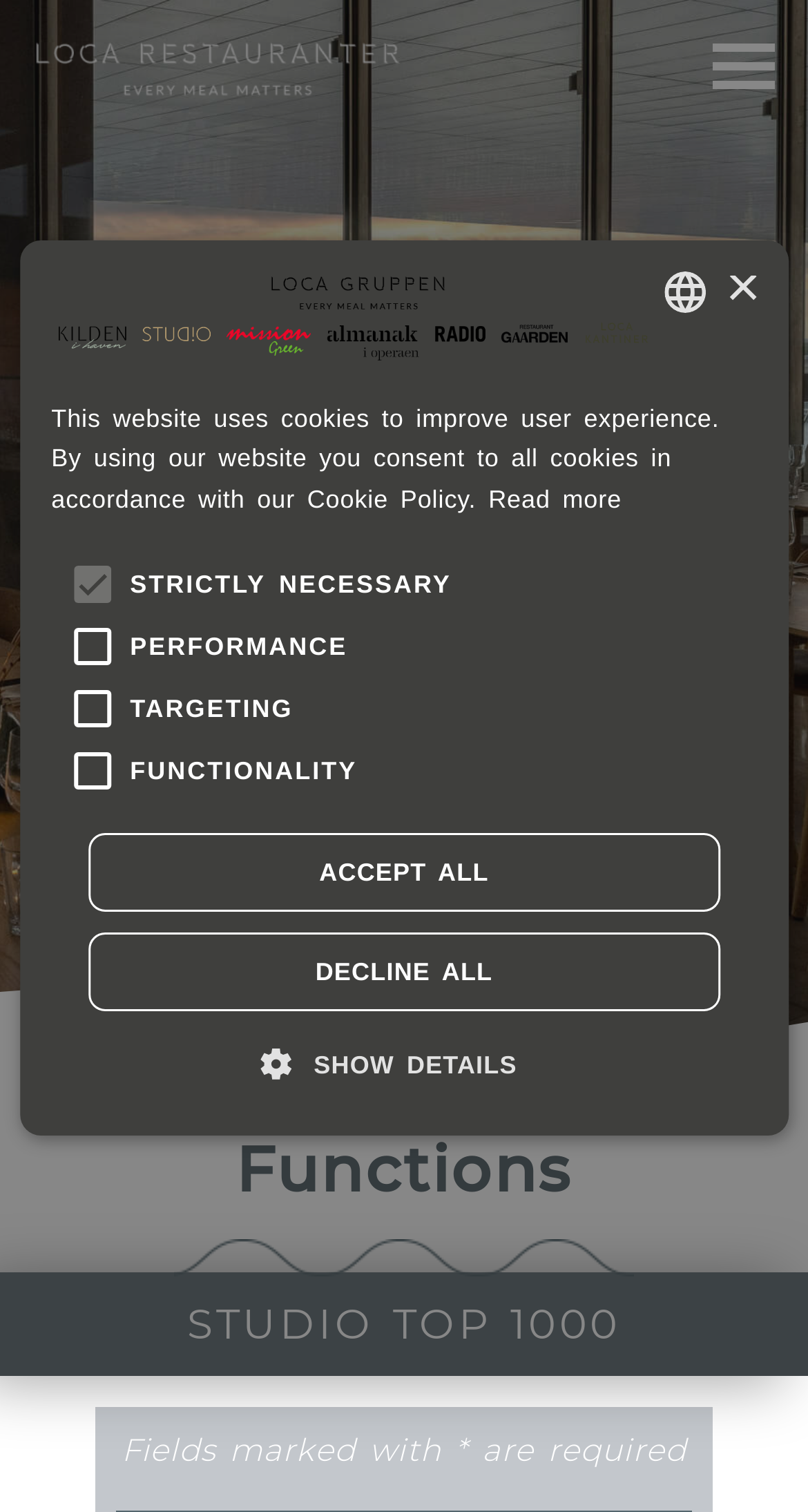How many languages are available on the website?
Using the image as a reference, answer with just one word or a short phrase.

2